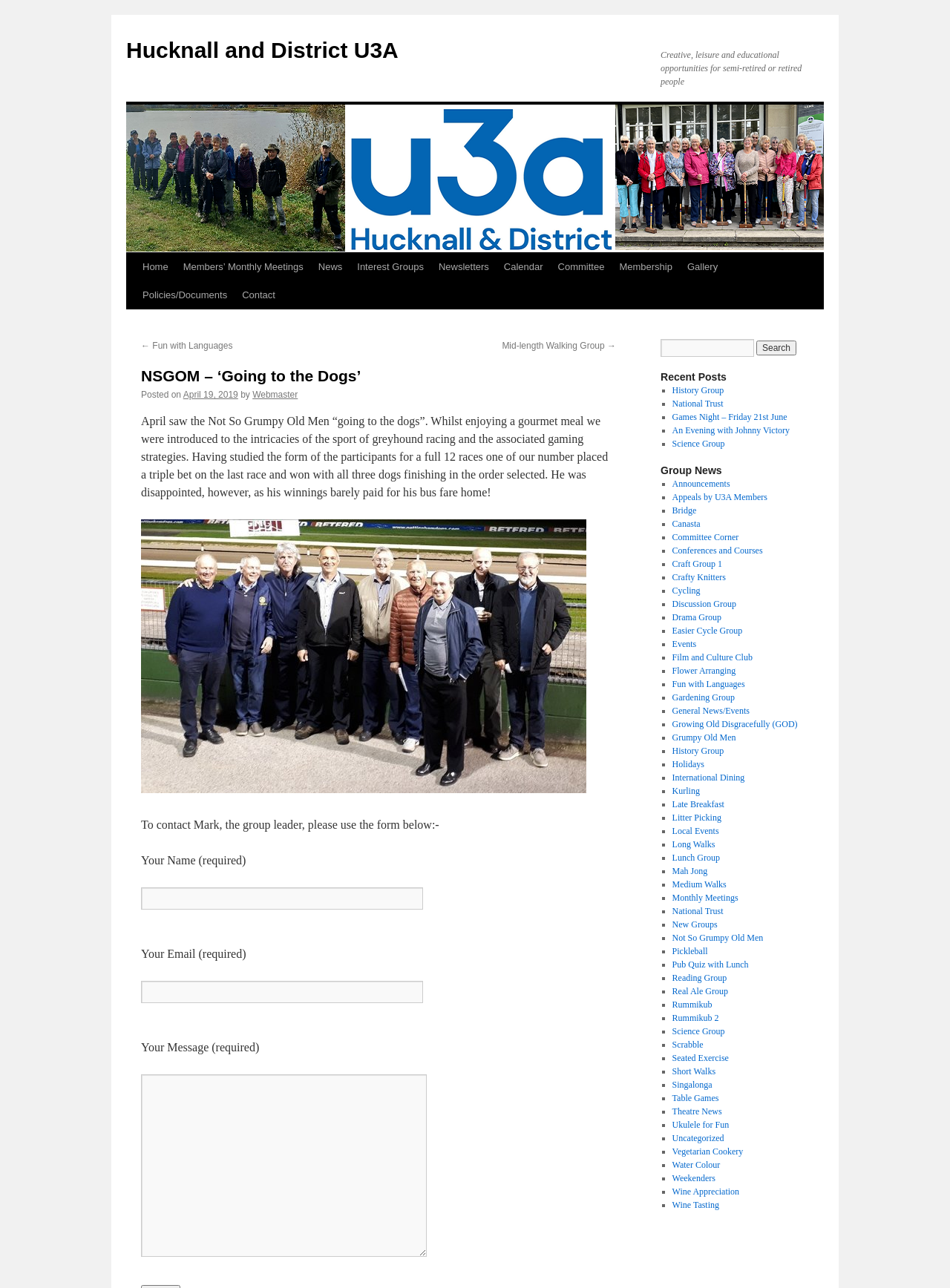Please identify the bounding box coordinates of the area I need to click to accomplish the following instruction: "Contact Mark, the group leader".

[0.148, 0.663, 0.259, 0.673]